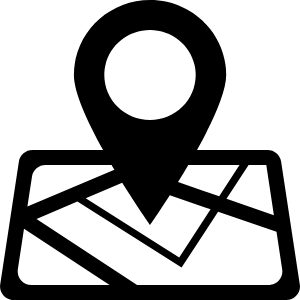Describe all significant details and elements found in the image.

The image depicts a stylized map pin icon, commonly used to represent a location. The pin is designed with a rounded top and a pointed bottom, giving it a clear and recognizable shape. It appears to have a central circular area that might symbolize the specific location or point of interest on a map. This icon is typically associated with navigation and geographic information, often seen in digital maps, GPS applications, or website features related to location services. In this context, it likely represents the "Campusplan Campus Map," indicating a specific area or facility within a campus environment.